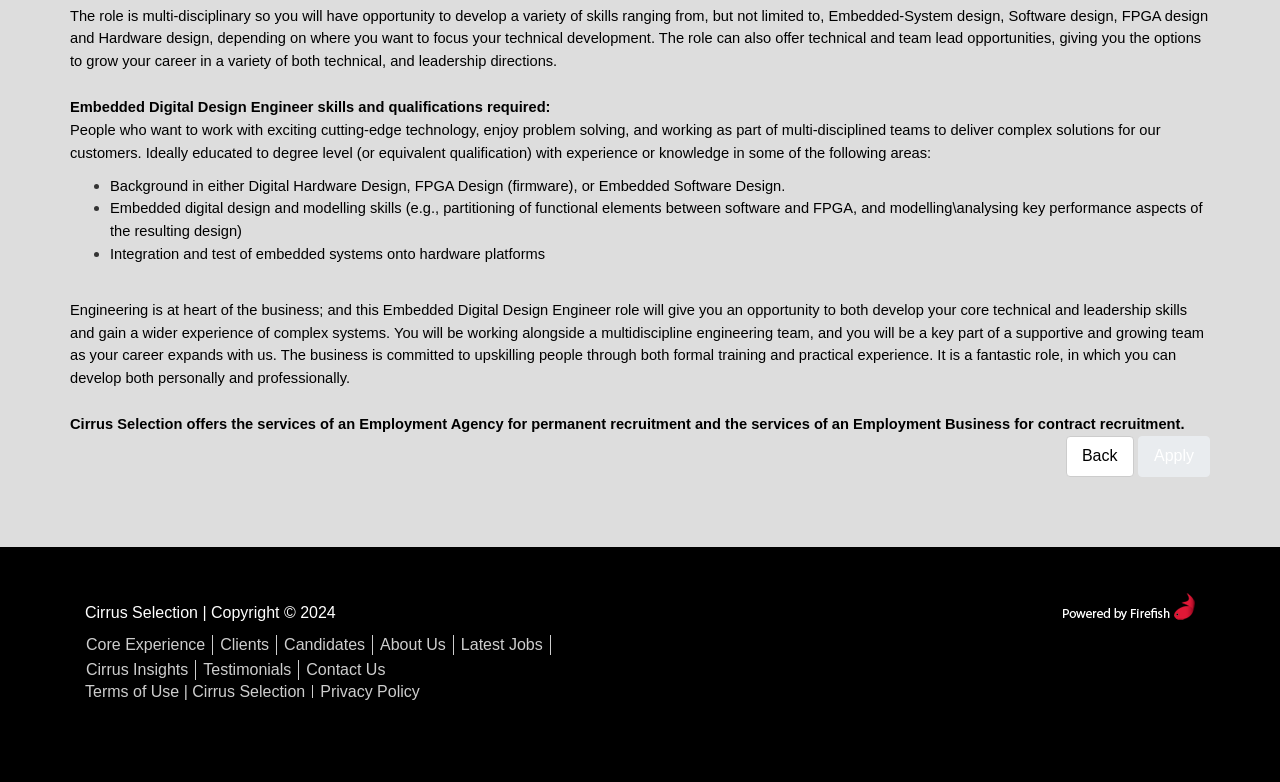Determine the bounding box coordinates of the UI element that matches the following description: "title="Recruitment Software - Firefish Software"". The coordinates should be four float numbers between 0 and 1 in the format [left, top, right, bottom].

[0.83, 0.762, 0.934, 0.784]